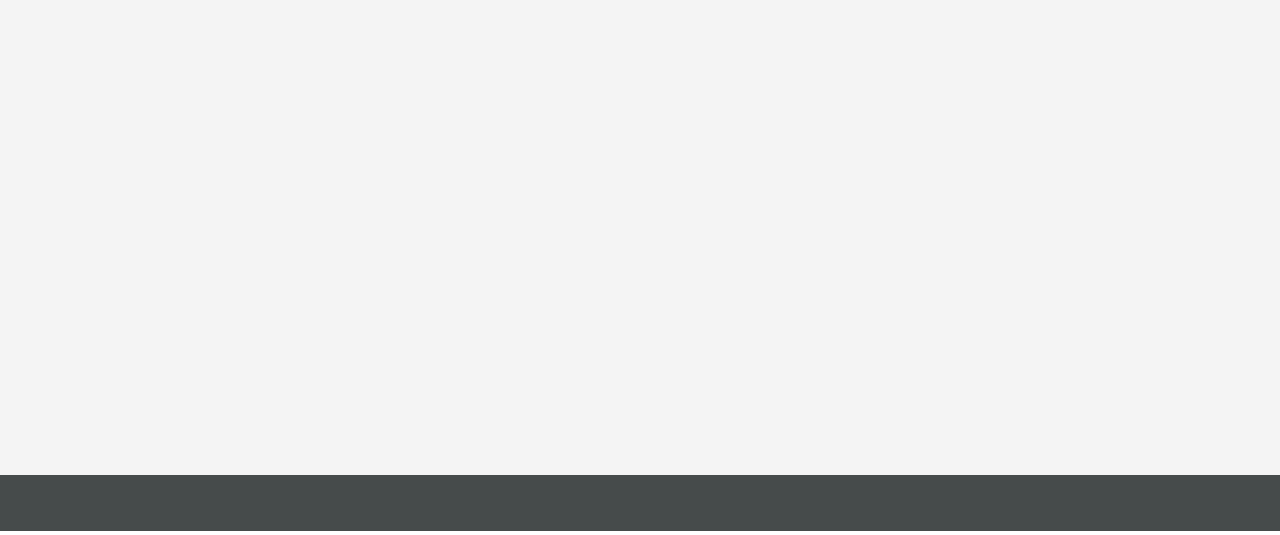Predict the bounding box coordinates for the UI element described as: "Quality management & compliance". The coordinates should be four float numbers between 0 and 1, presented as [left, top, right, bottom].

[0.61, 0.525, 0.767, 0.6]